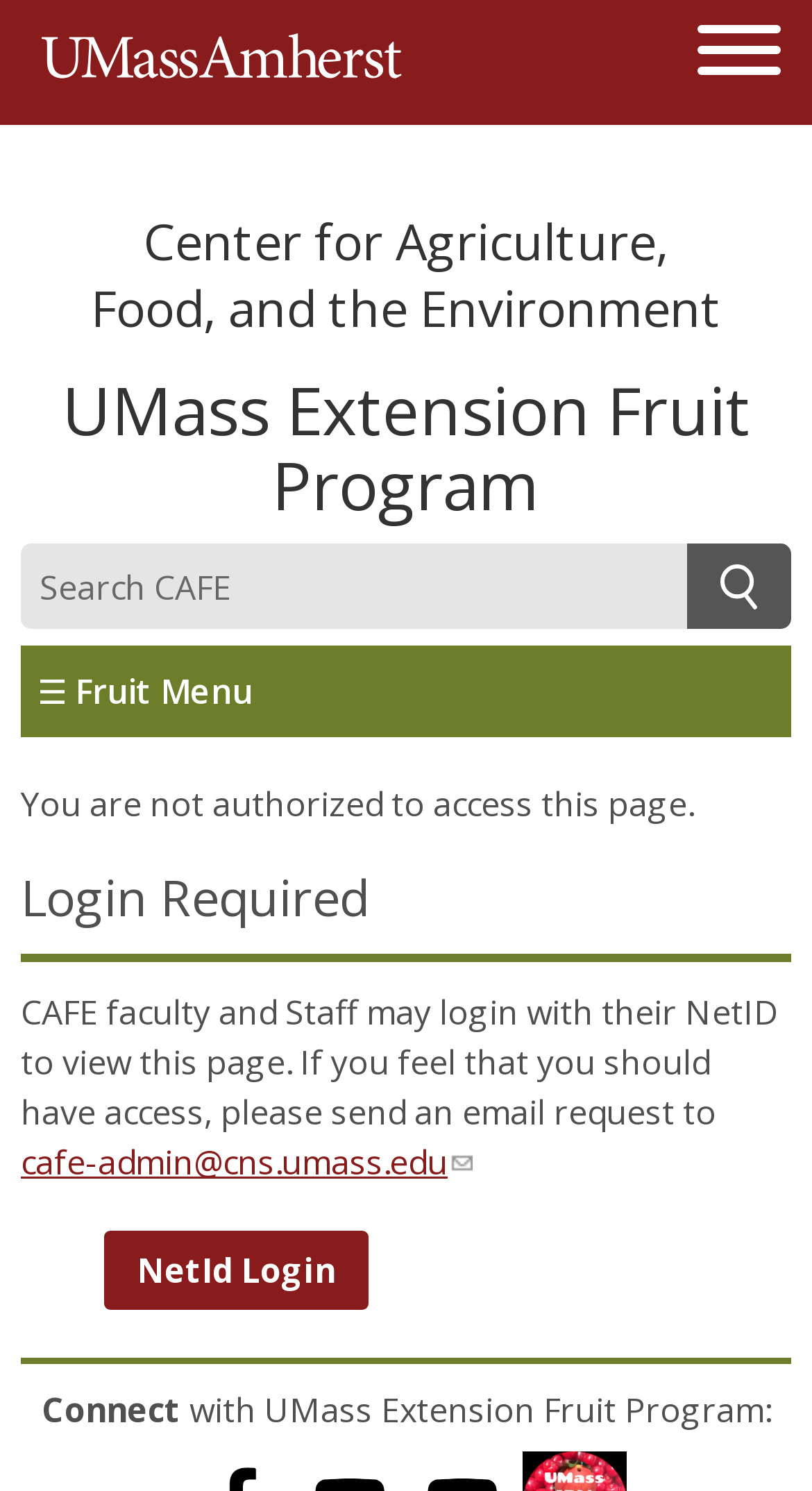Find the bounding box coordinates of the area that needs to be clicked in order to achieve the following instruction: "Login with NetID". The coordinates should be specified as four float numbers between 0 and 1, i.e., [left, top, right, bottom].

[0.128, 0.825, 0.454, 0.878]